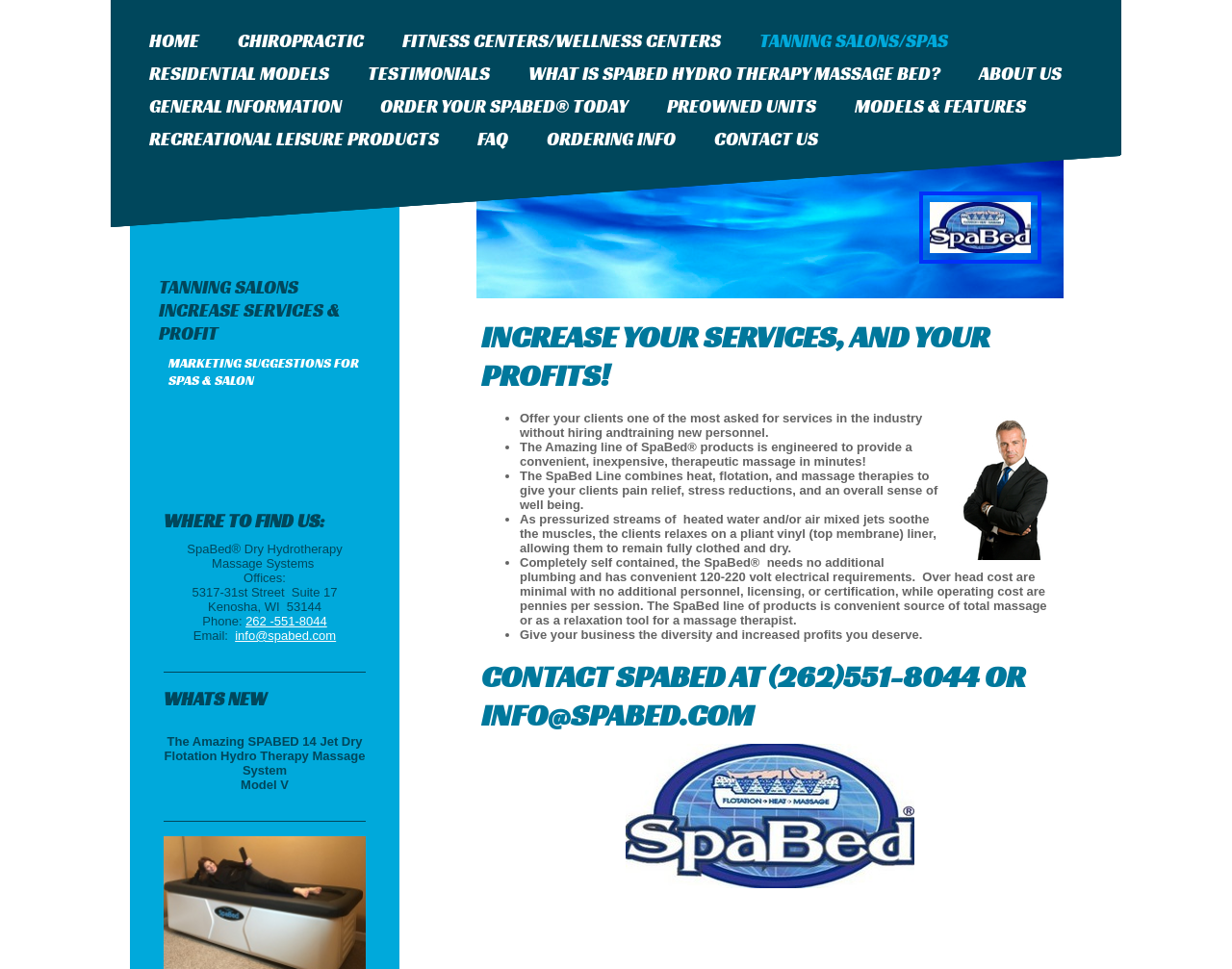Please locate the bounding box coordinates of the element's region that needs to be clicked to follow the instruction: "View the TANNING SALONS/SPAS page". The bounding box coordinates should be provided as four float numbers between 0 and 1, i.e., [left, top, right, bottom].

[0.616, 0.03, 0.77, 0.054]